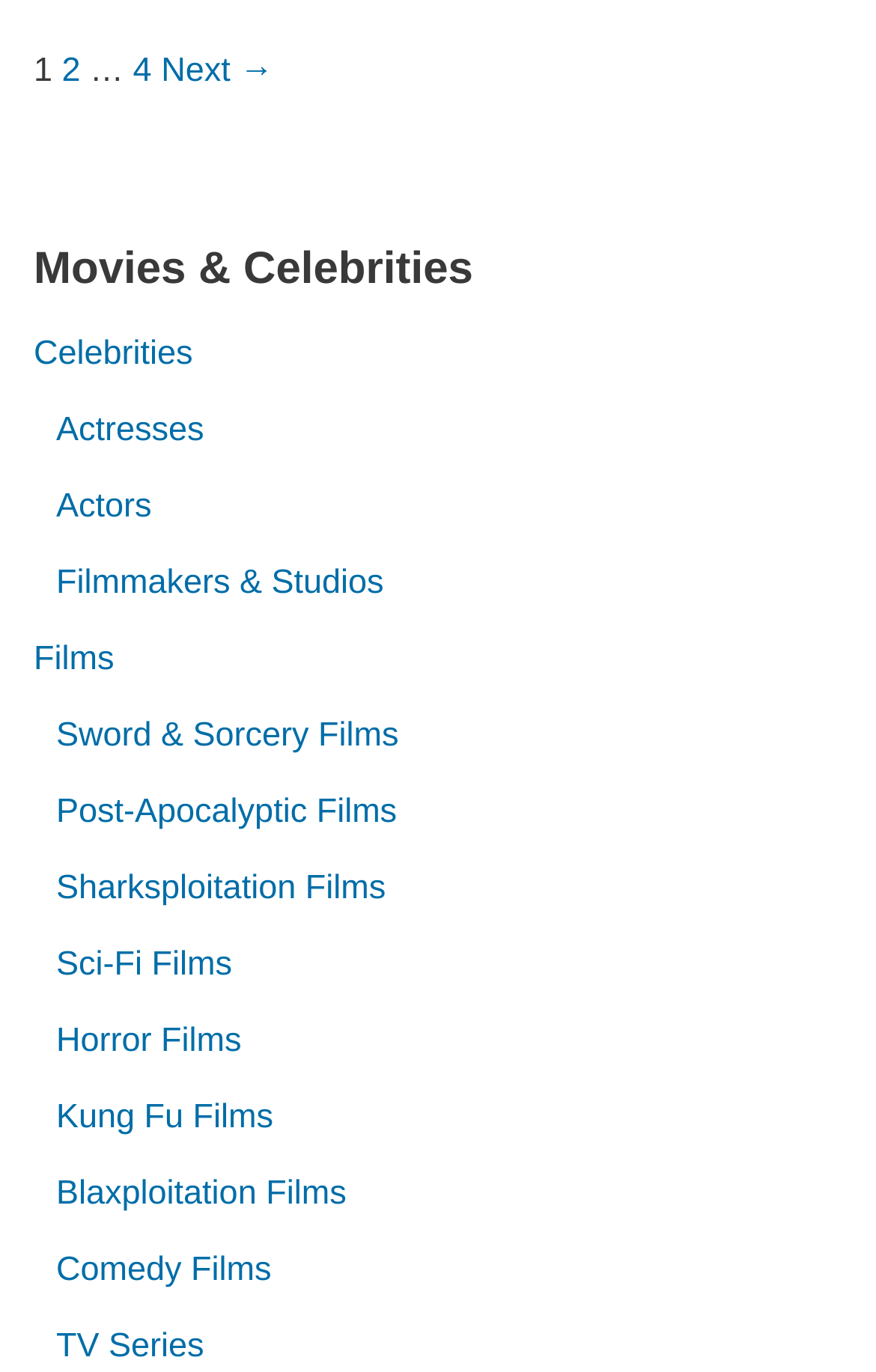How many film categories are listed?
Examine the image and give a concise answer in one word or a short phrase.

15